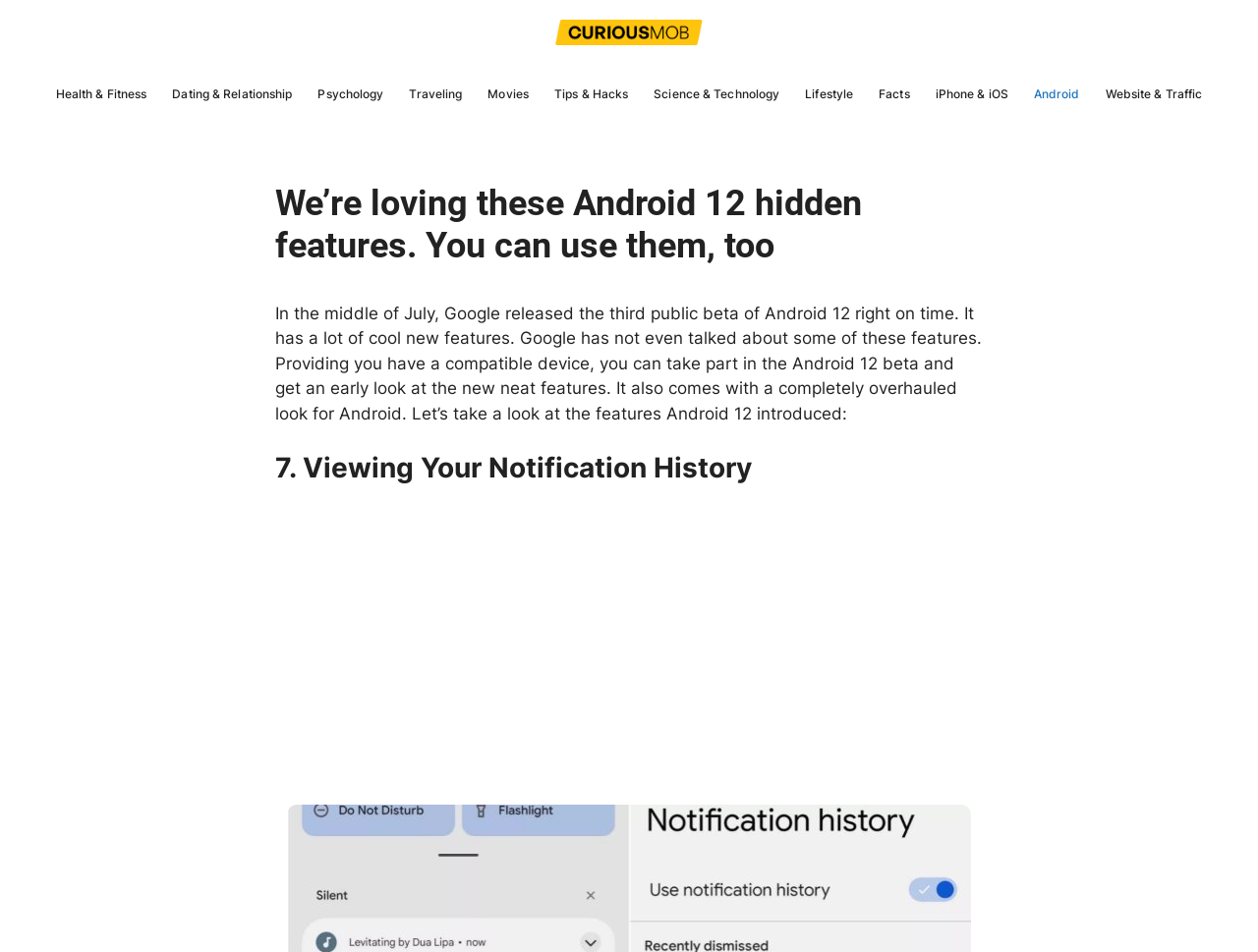Provide the bounding box coordinates of the UI element that matches the description: "Psychology".

[0.243, 0.068, 0.315, 0.13]